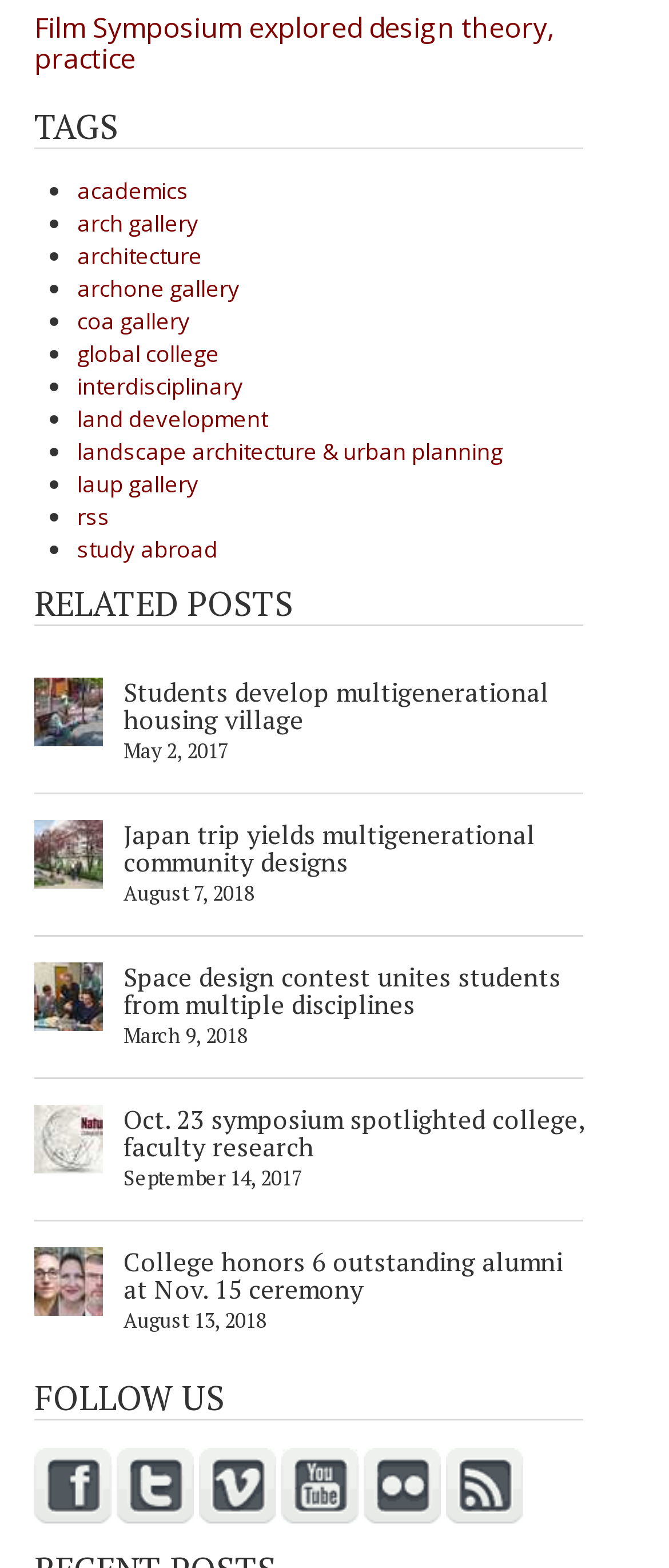Please reply with a single word or brief phrase to the question: 
How many social media platforms are listed?

5